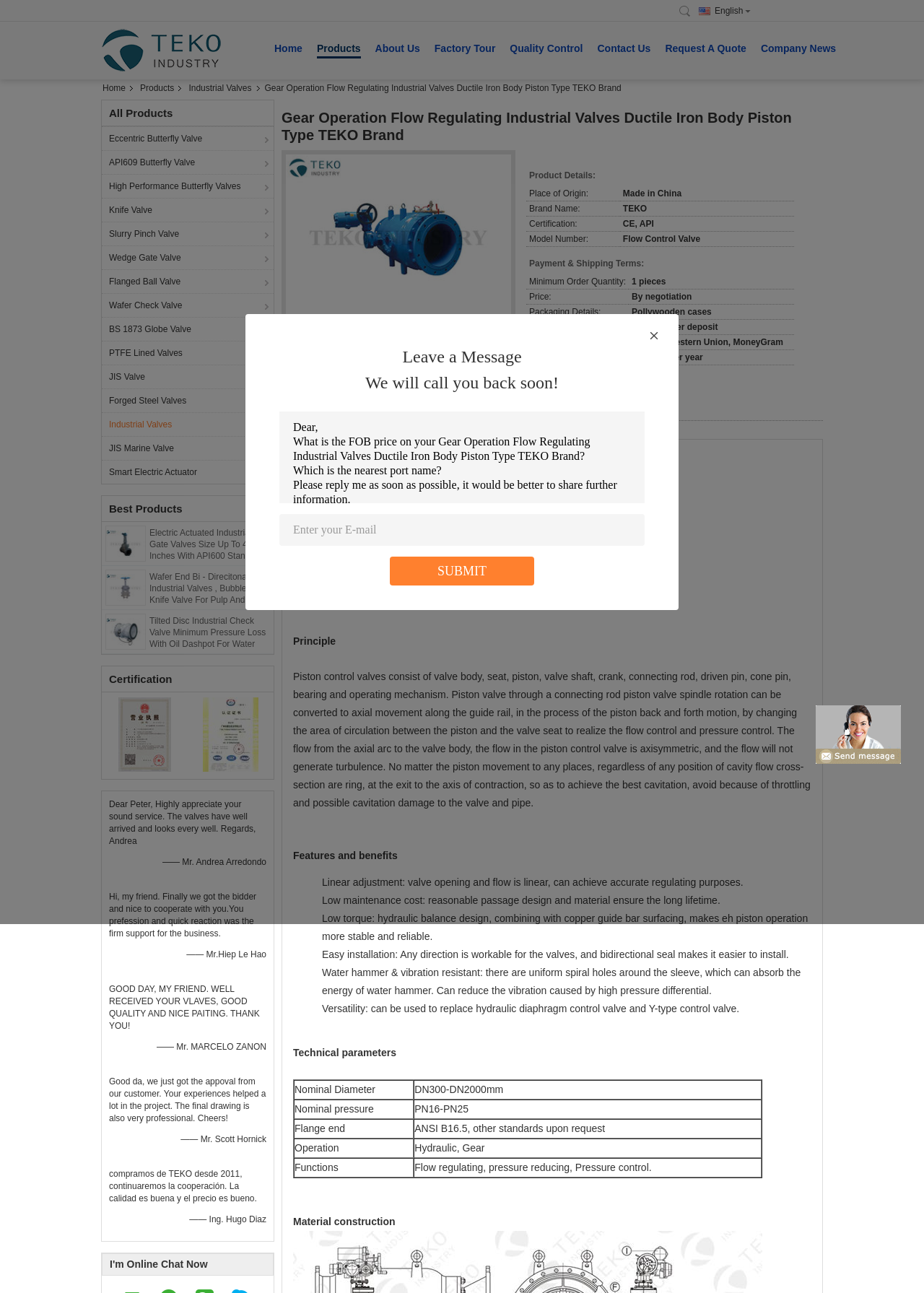Find the bounding box coordinates of the clickable region needed to perform the following instruction: "Click the Send Message button". The coordinates should be provided as four float numbers between 0 and 1, i.e., [left, top, right, bottom].

[0.879, 0.544, 0.979, 0.592]